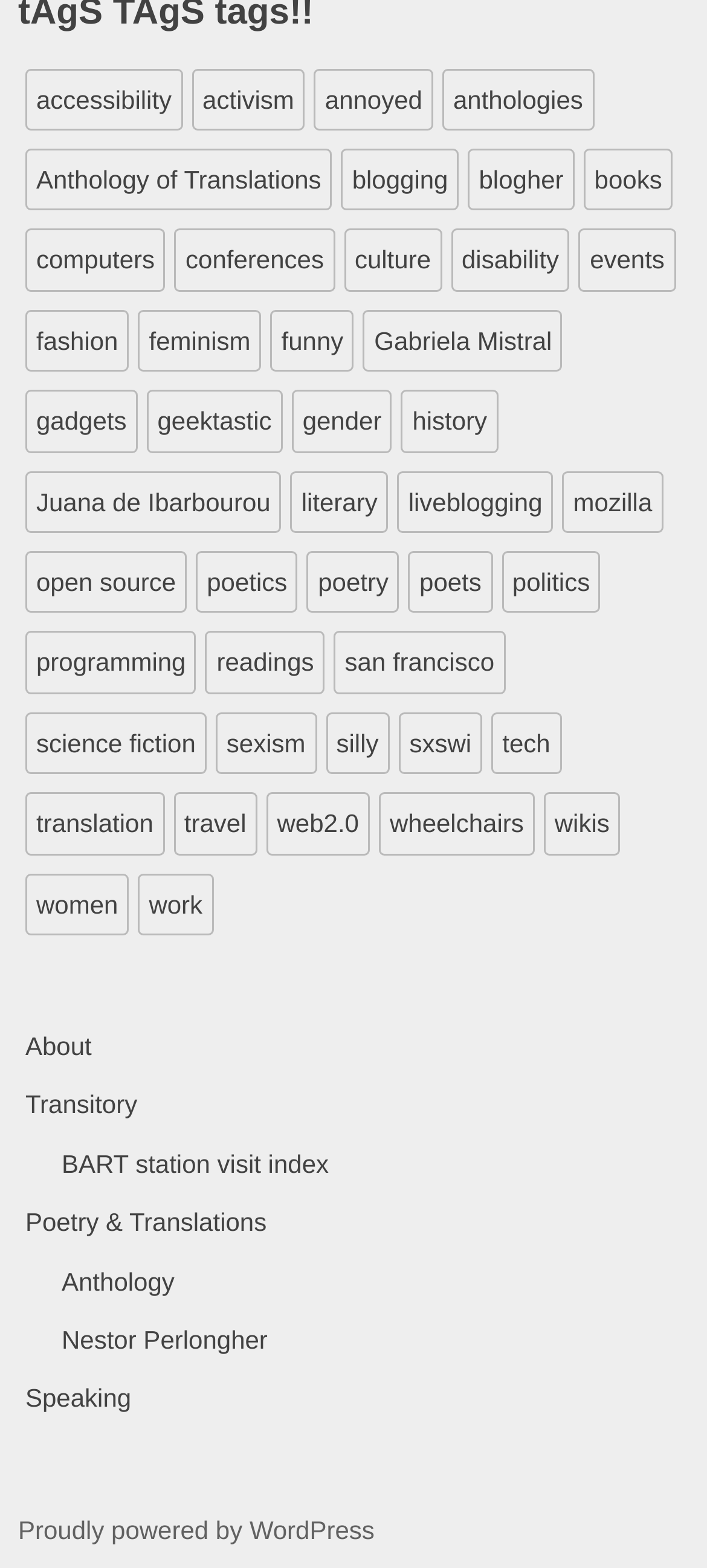Please find and report the bounding box coordinates of the element to click in order to perform the following action: "read about Anthology of Translations". The coordinates should be expressed as four float numbers between 0 and 1, in the format [left, top, right, bottom].

[0.036, 0.095, 0.47, 0.135]